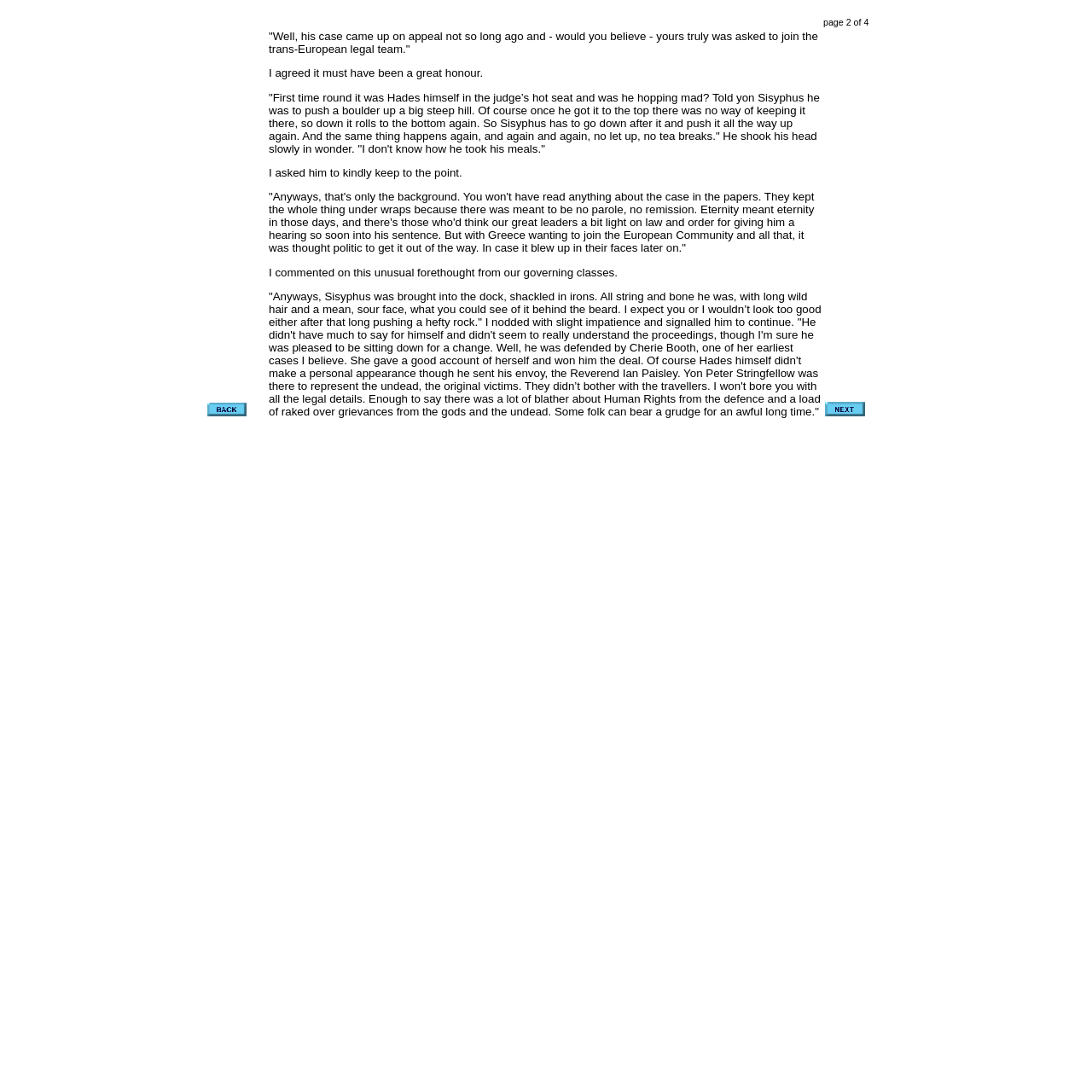What is the content of the first gridcell in the second row?
Based on the image, give a one-word or short phrase answer.

nothing